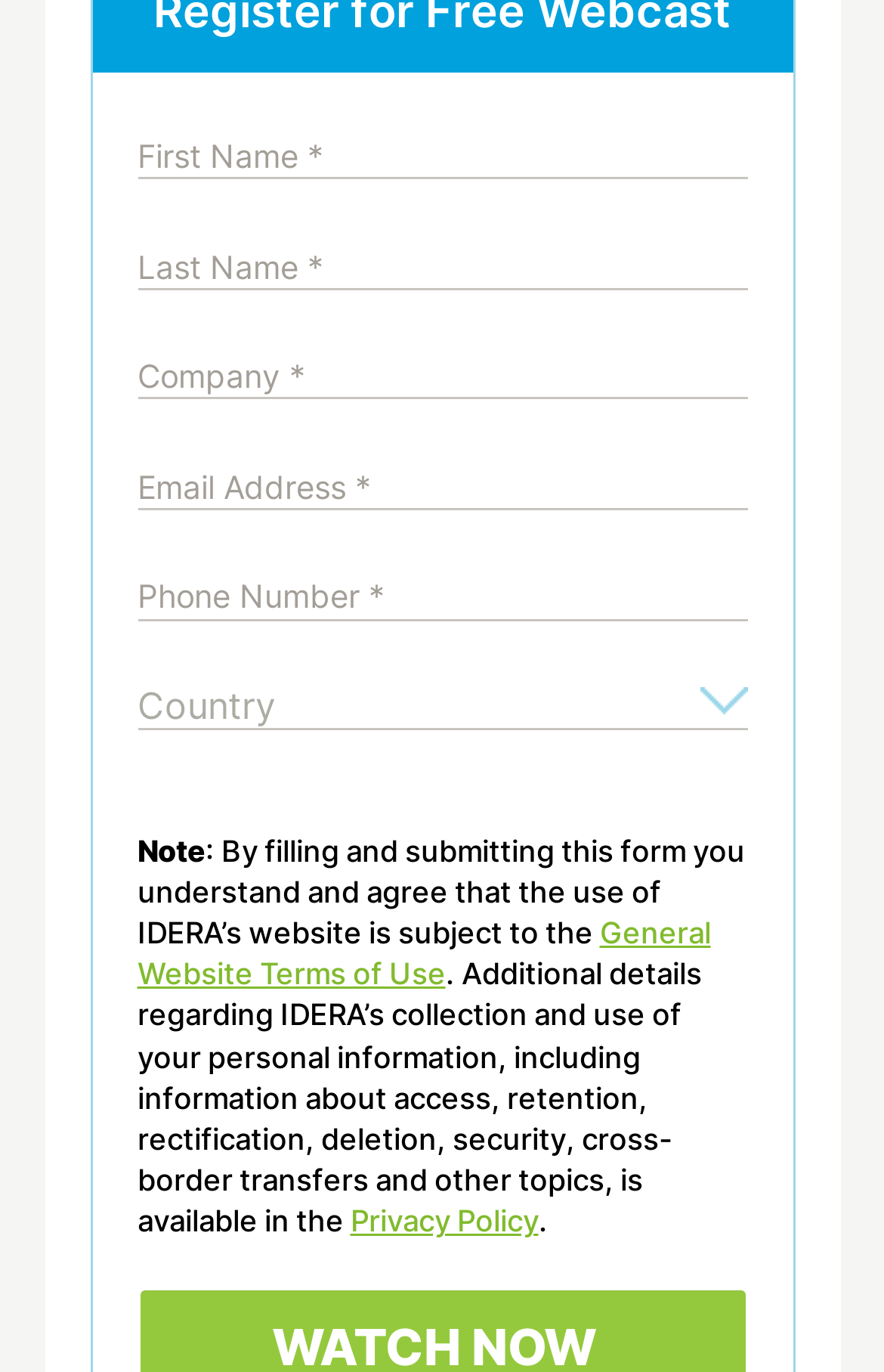How many textboxes are present on this form?
Look at the webpage screenshot and answer the question with a detailed explanation.

There are five textboxes present on this form, corresponding to the fields First Name, Last Name, Company, Email Address, and Phone Number.